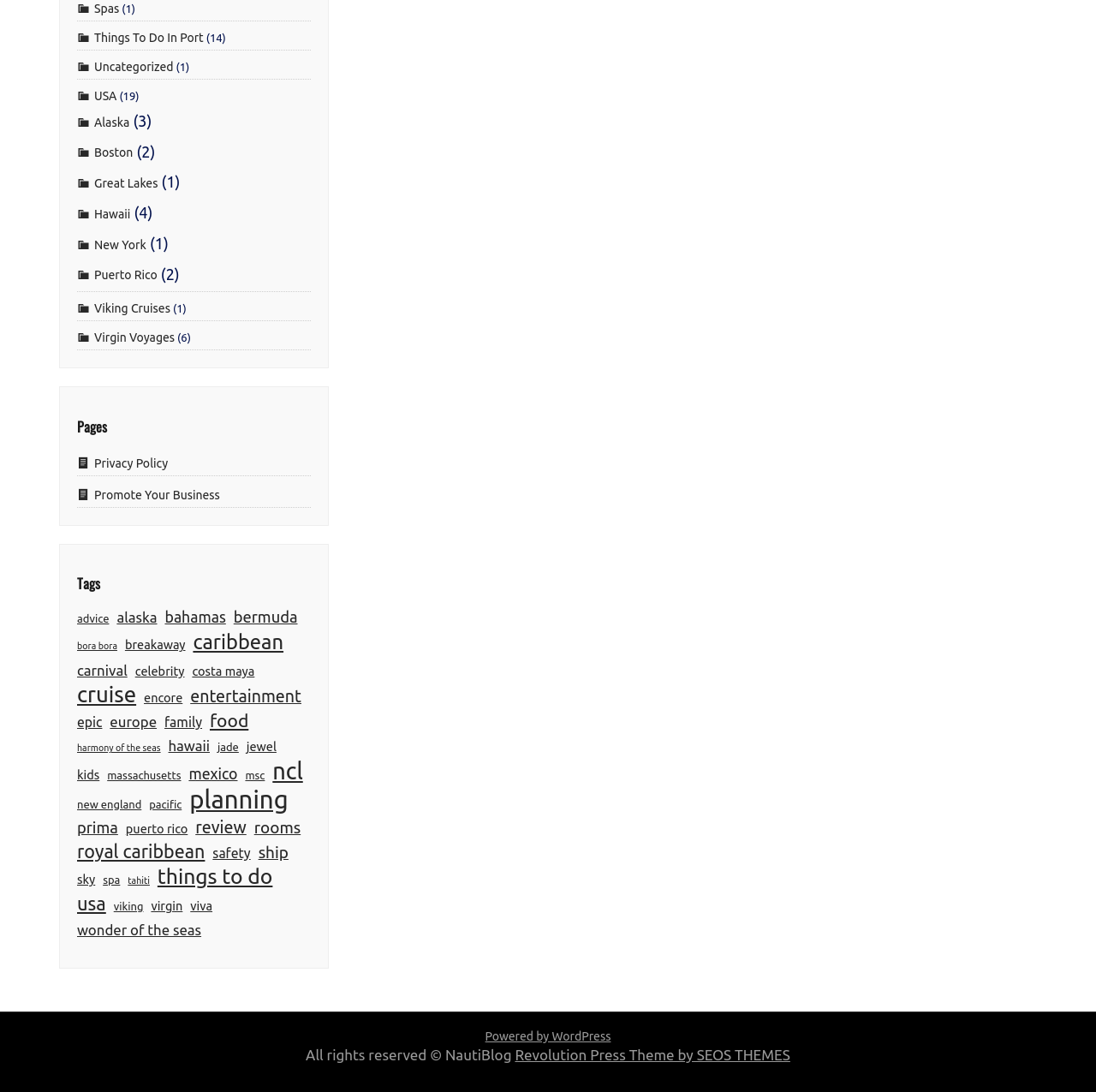Please locate the clickable area by providing the bounding box coordinates to follow this instruction: "Read the 'Privacy Policy'".

[0.07, 0.417, 0.153, 0.431]